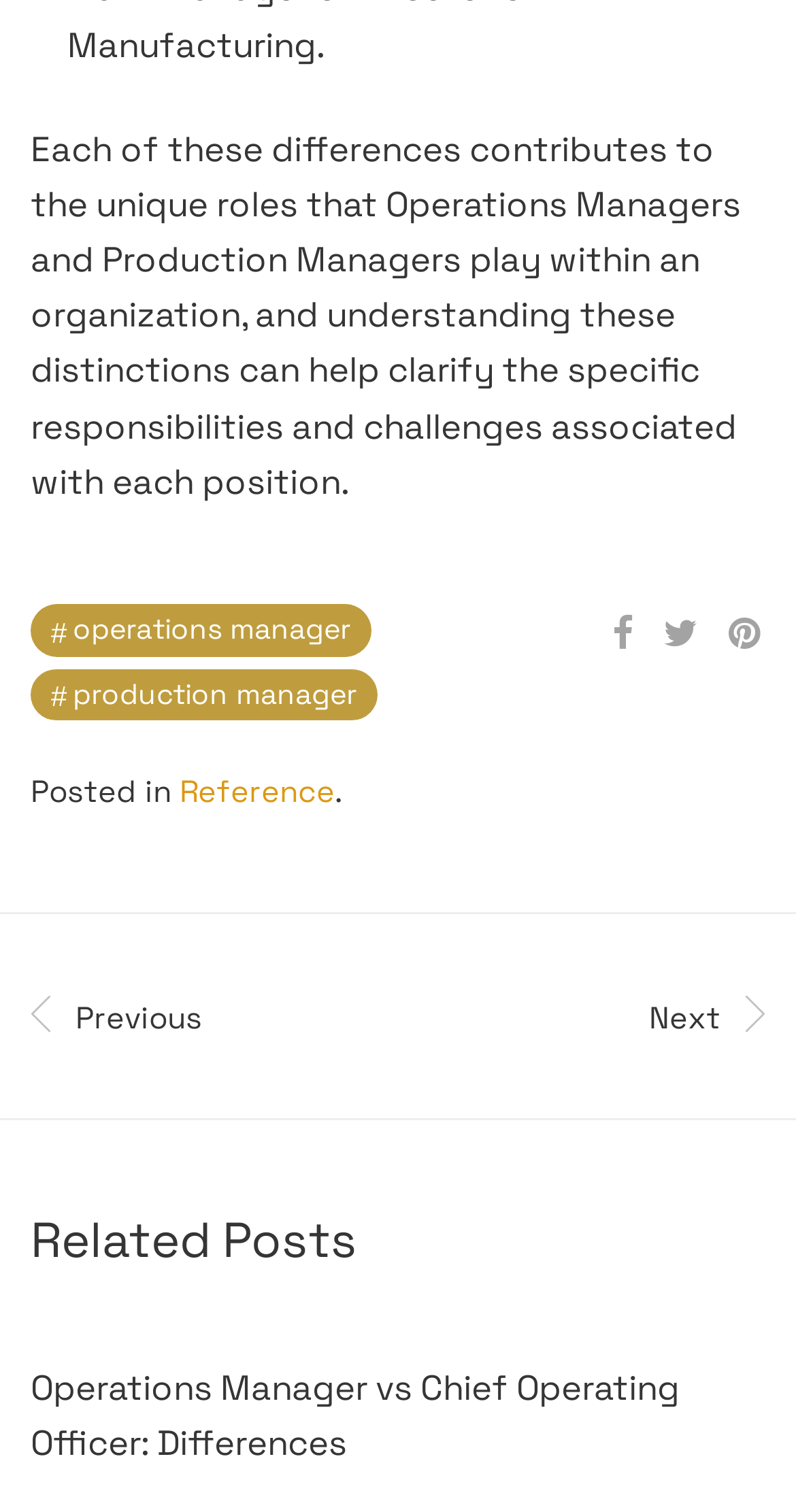Show the bounding box coordinates of the region that should be clicked to follow the instruction: "Click on the link to learn about operations manager."

[0.038, 0.4, 0.466, 0.434]